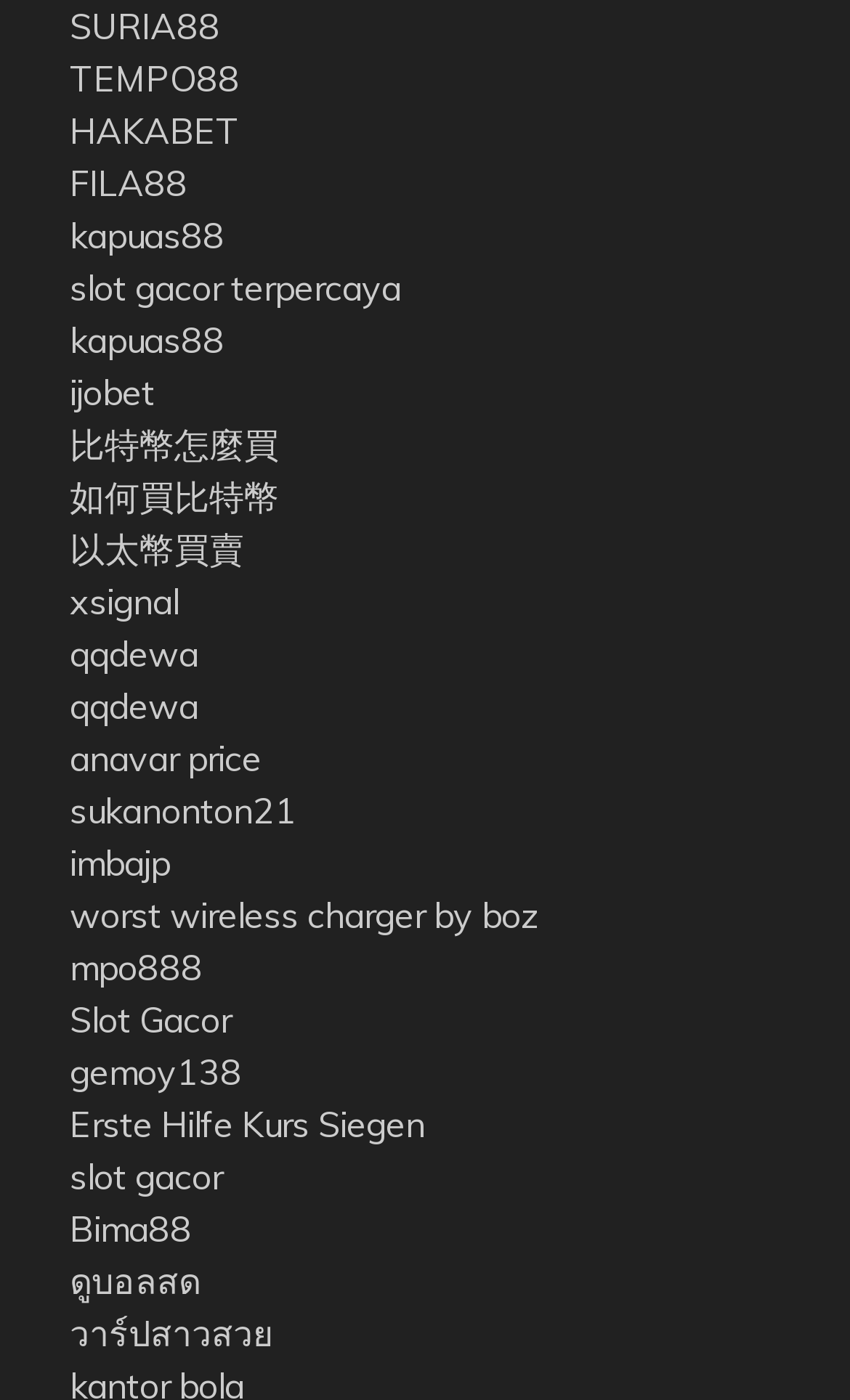What is the language of the link 'Erste Hilfe Kurs Siegen'?
Based on the screenshot, answer the question with a single word or phrase.

German